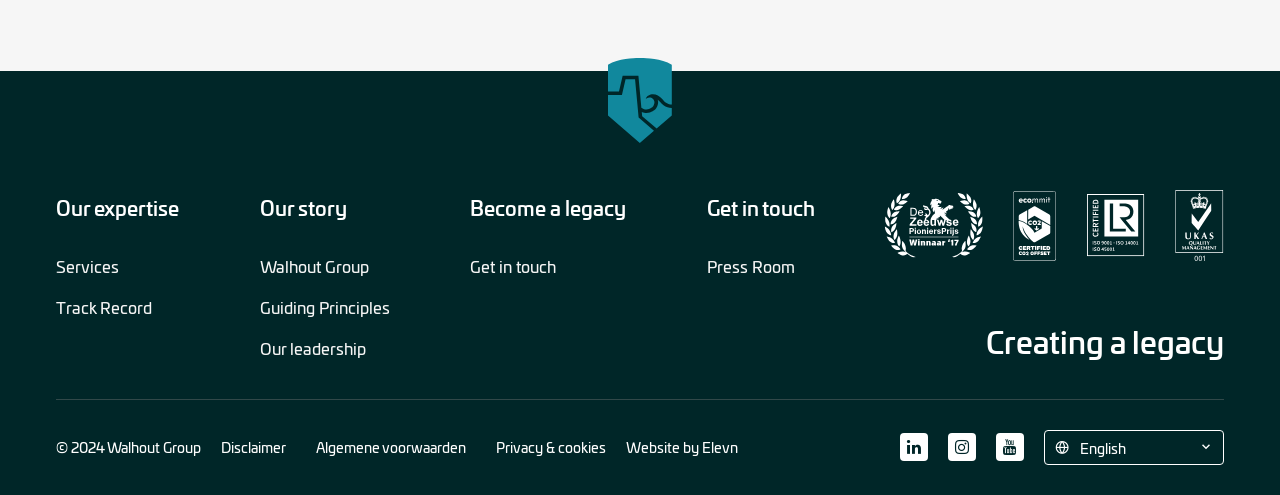Identify the bounding box coordinates of the element that should be clicked to fulfill this task: "Switch to English". The coordinates should be provided as four float numbers between 0 and 1, i.e., [left, top, right, bottom].

[0.817, 0.87, 0.956, 0.941]